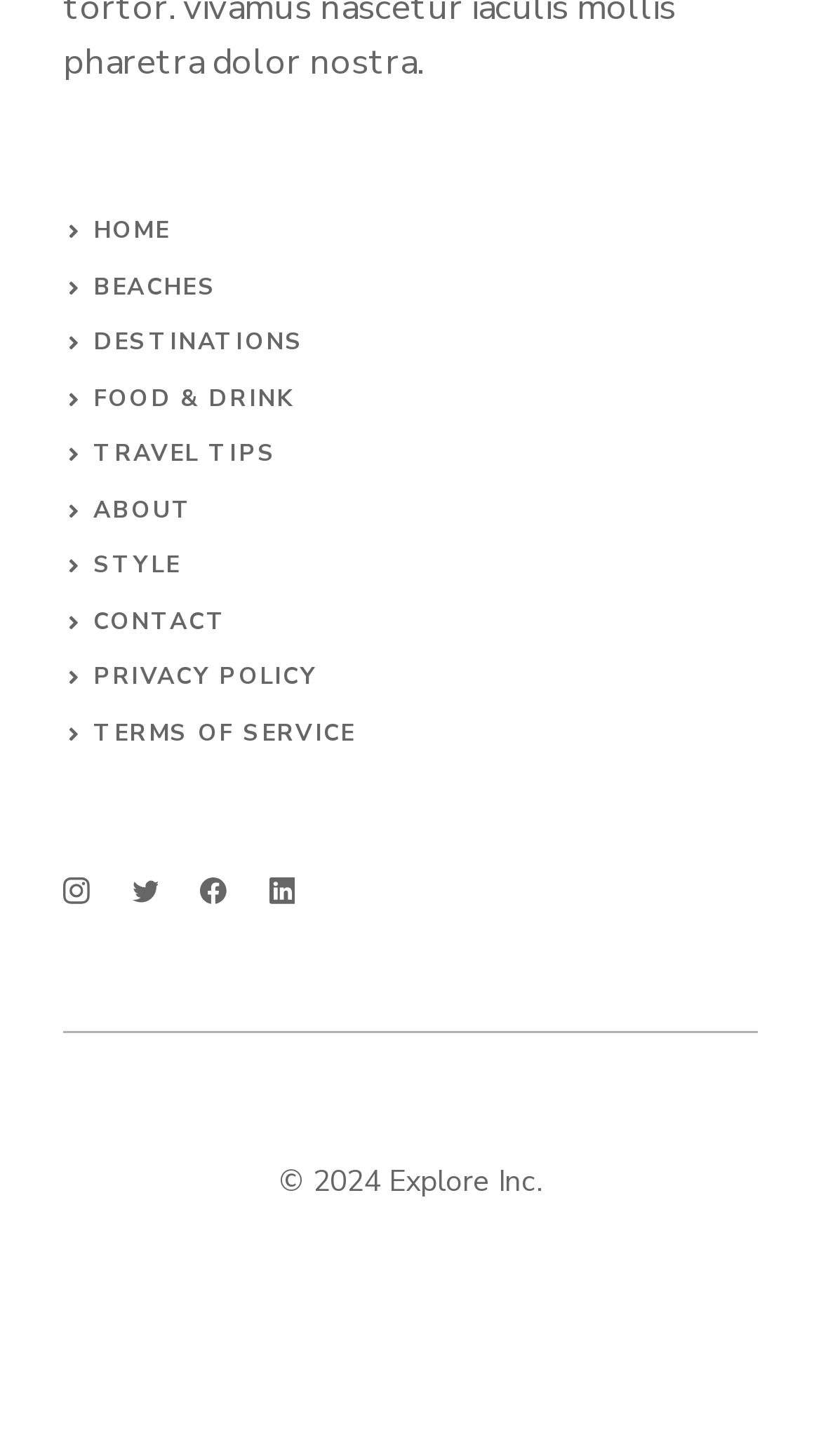Please answer the following question using a single word or phrase: 
How many main categories are there in the navigation menu?

7